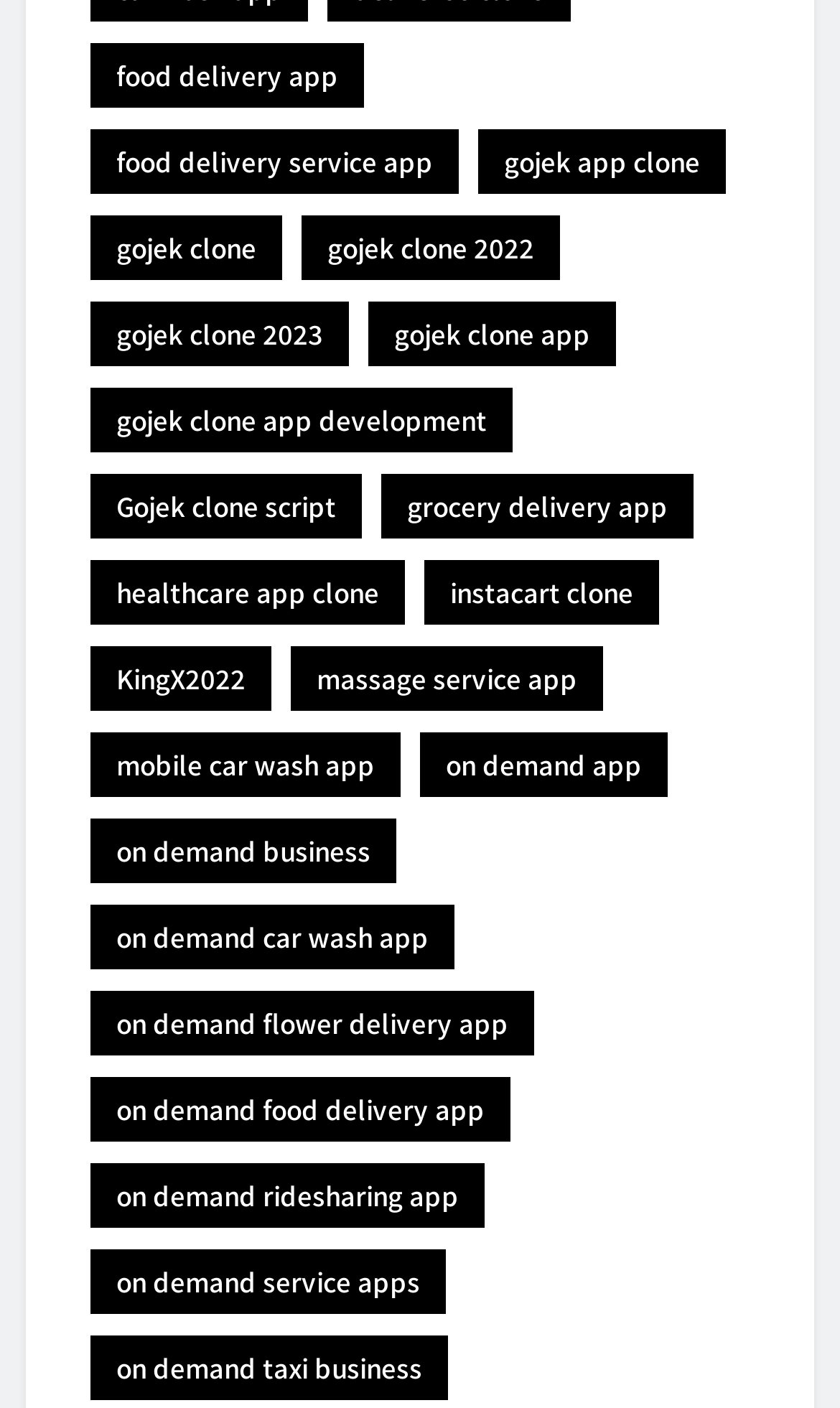How many items are related to Gojek clone app?
Give a comprehensive and detailed explanation for the question.

According to the link 'gojek clone app (26 items)', there are 26 items related to Gojek clone app.